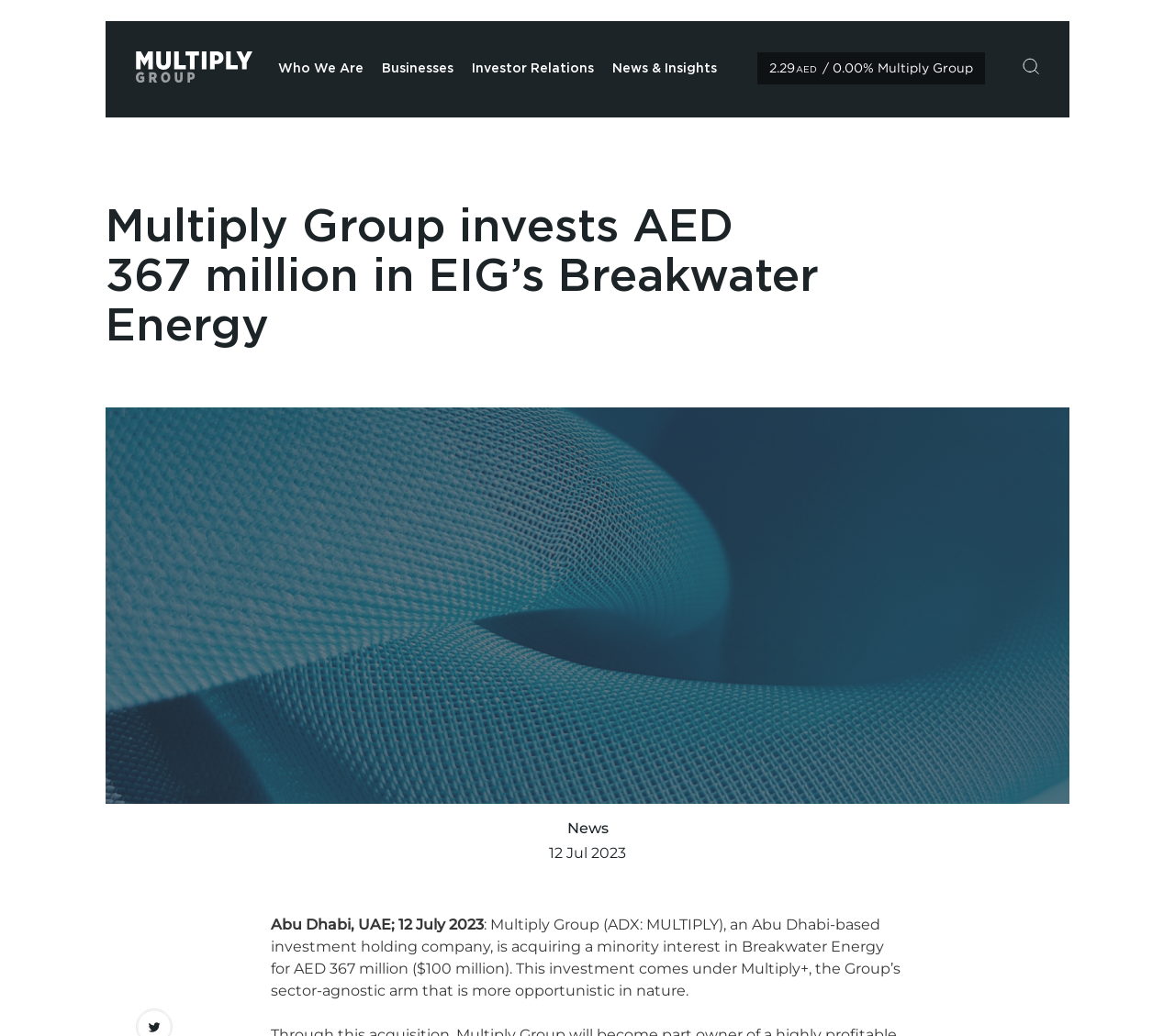What is the value of the investment in USD?
Ensure your answer is thorough and detailed.

From the webpage content, we can see the text 'AED 367 million ($100 million)' which indicates that the value of the investment in USD is $100 million.